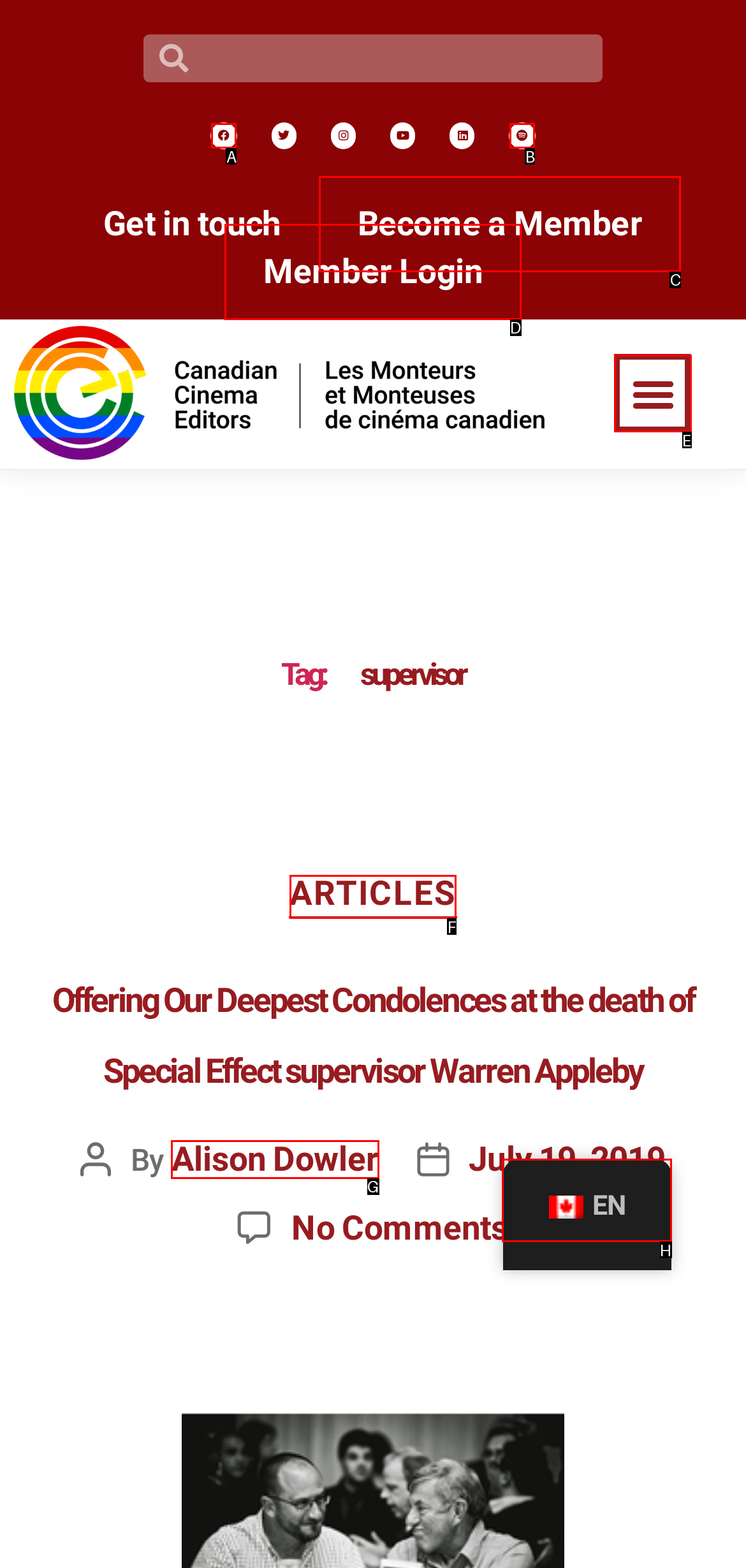Identify the HTML element I need to click to complete this task: Switch to English language Provide the option's letter from the available choices.

H